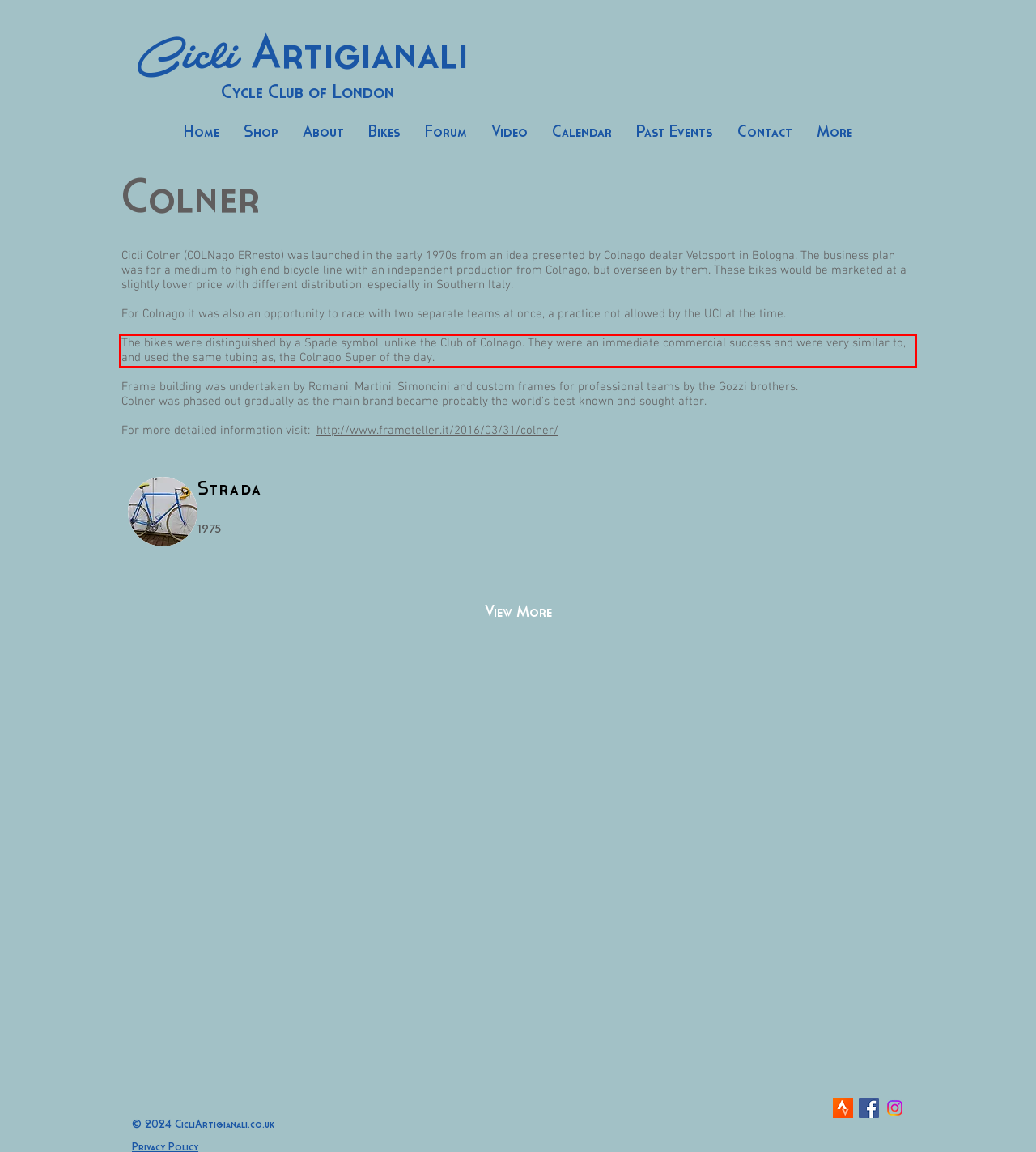You are provided with a screenshot of a webpage featuring a red rectangle bounding box. Extract the text content within this red bounding box using OCR.

The bikes were distinguished by a Spade symbol, unlike the Club of Colnago. They were an immediate commercial success and were very similar to, and used the same tubing as, the Colnago Super of the day.